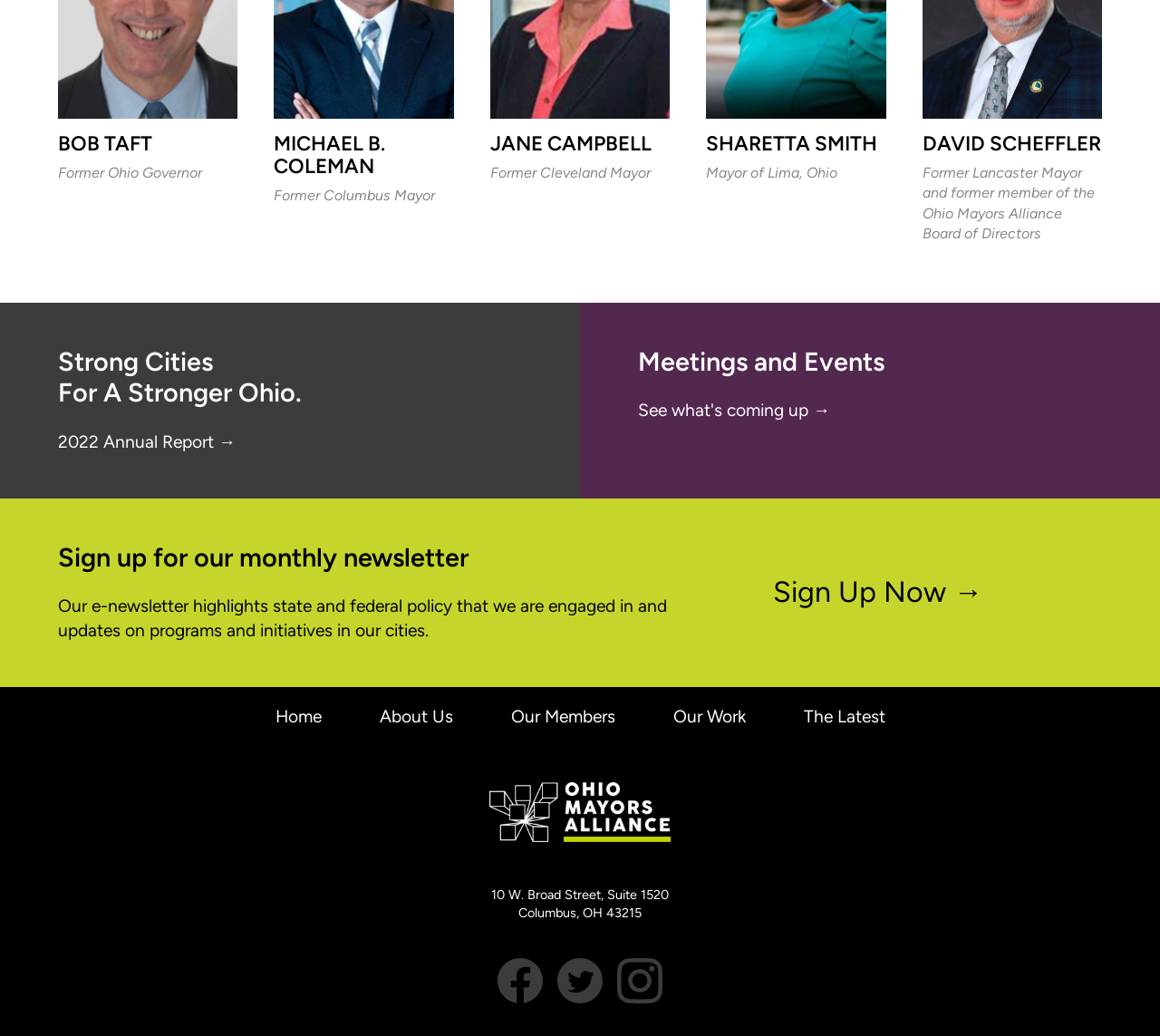What is the name of the former Ohio Governor?
Refer to the image and provide a detailed answer to the question.

The webpage has a heading 'BOB TAFT' with a description 'Former Ohio Governor', which indicates that BOB TAFT is a former Ohio Governor.